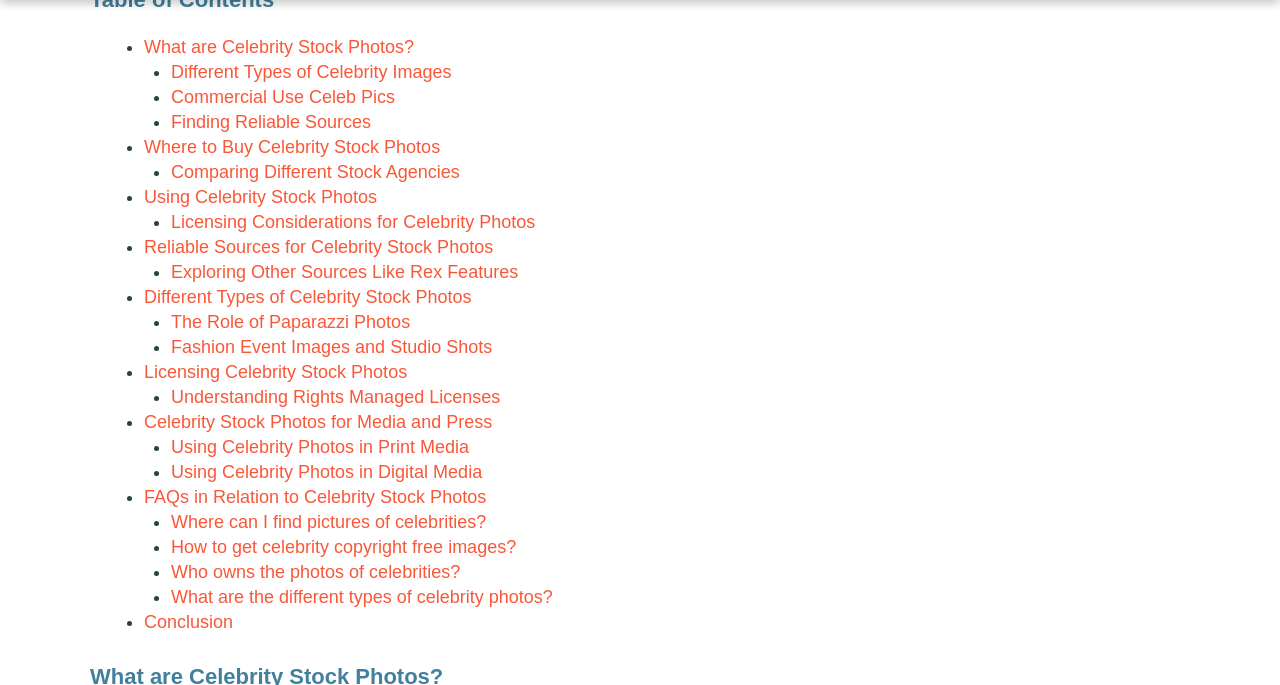Where can I find pictures of celebrities? Look at the image and give a one-word or short phrase answer.

Various sources